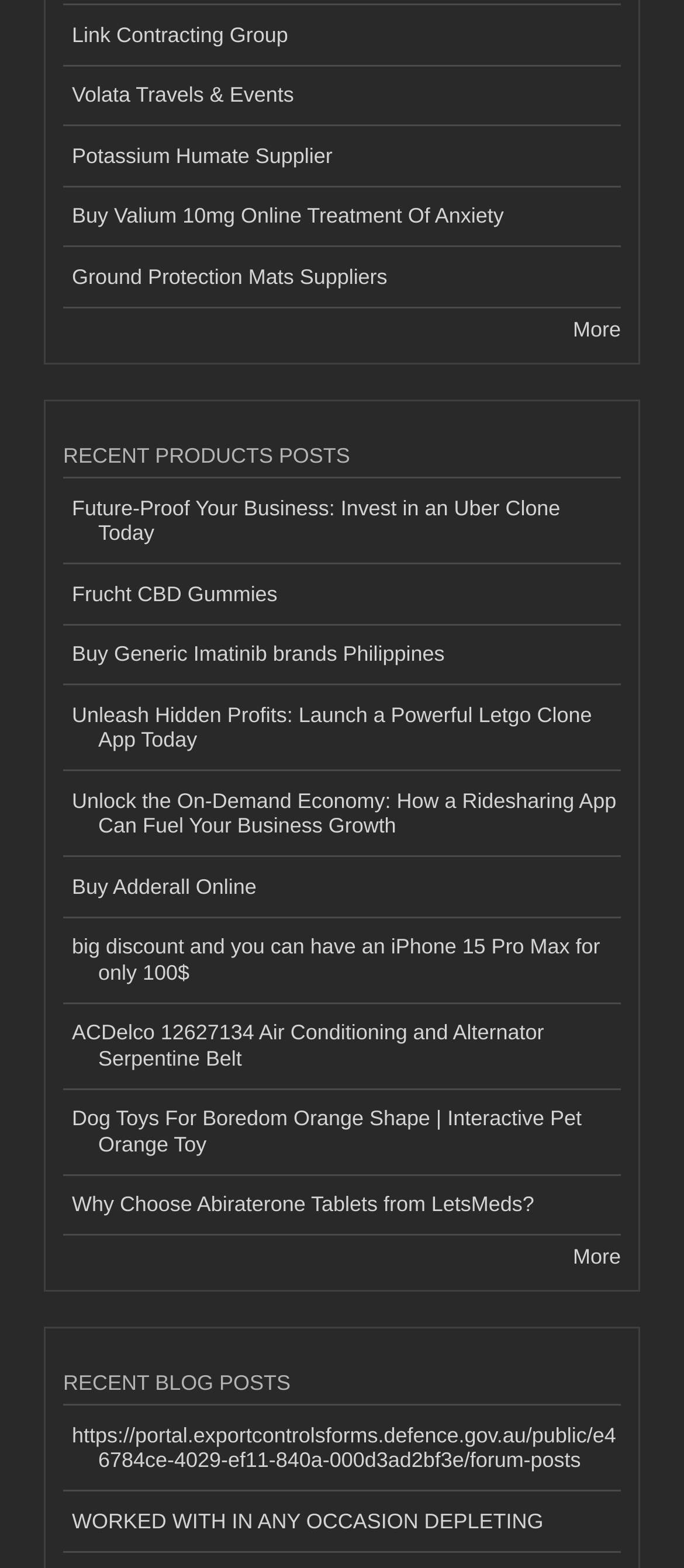Pinpoint the bounding box coordinates of the element you need to click to execute the following instruction: "View recent products posts". The bounding box should be represented by four float numbers between 0 and 1, in the format [left, top, right, bottom].

[0.092, 0.281, 0.908, 0.305]